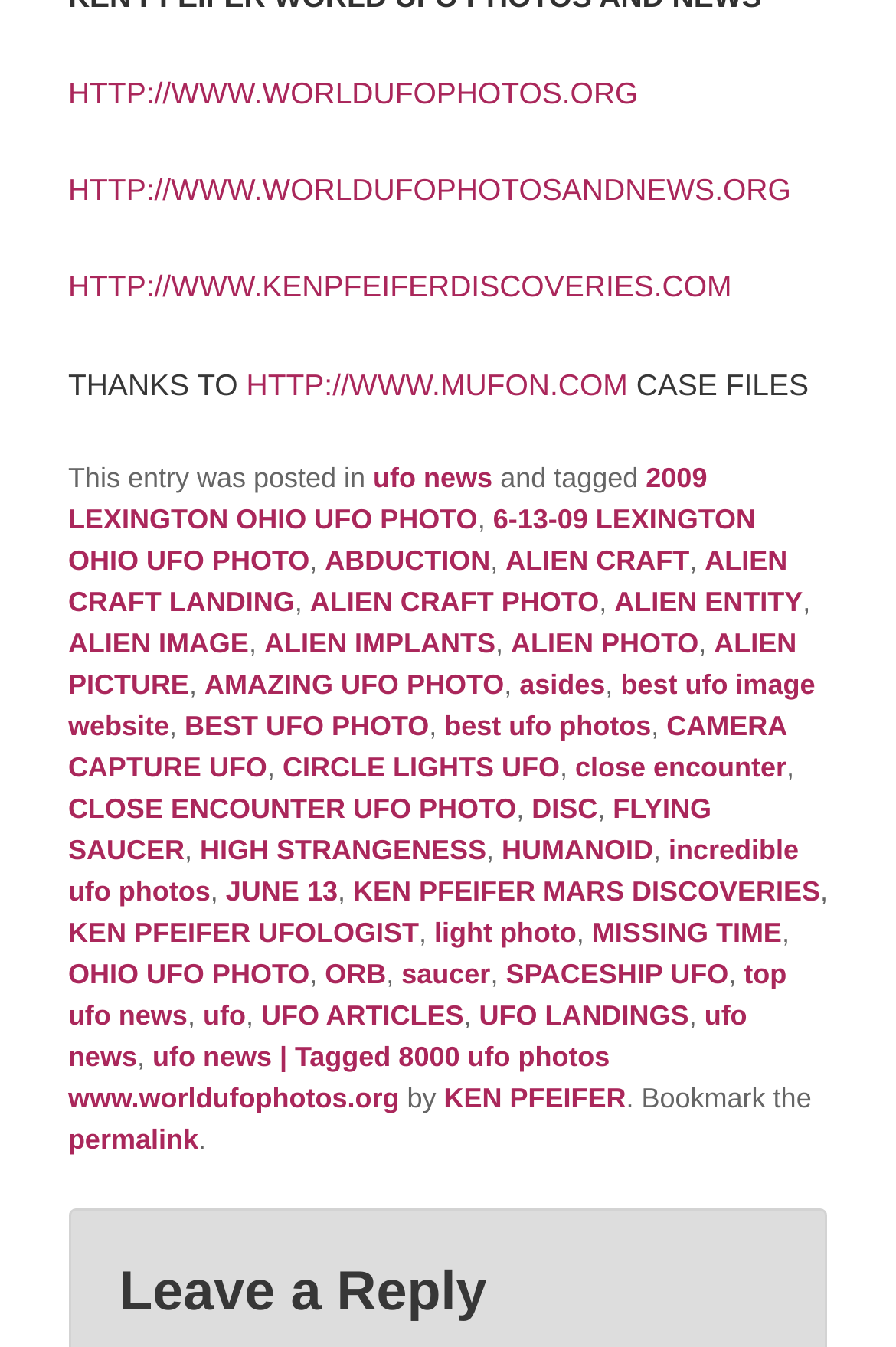Please indicate the bounding box coordinates of the element's region to be clicked to achieve the instruction: "visit worldufophotos.org". Provide the coordinates as four float numbers between 0 and 1, i.e., [left, top, right, bottom].

[0.076, 0.056, 0.712, 0.081]